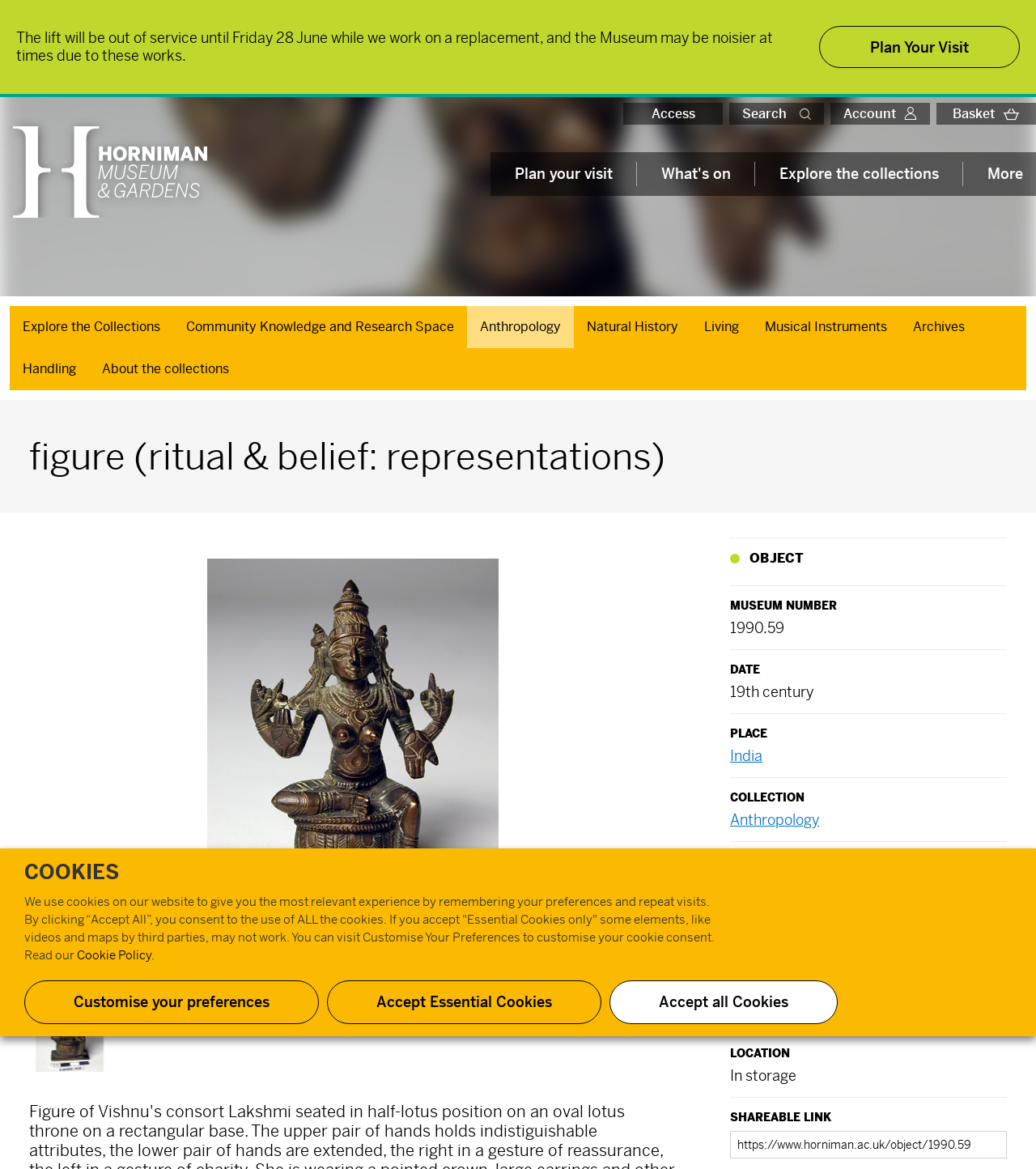Utilize the details in the image to thoroughly answer the following question: What is the date of the object?

I found the date of the object by looking at the object information section, where it is listed as 'DATE' with the value '19th century'.